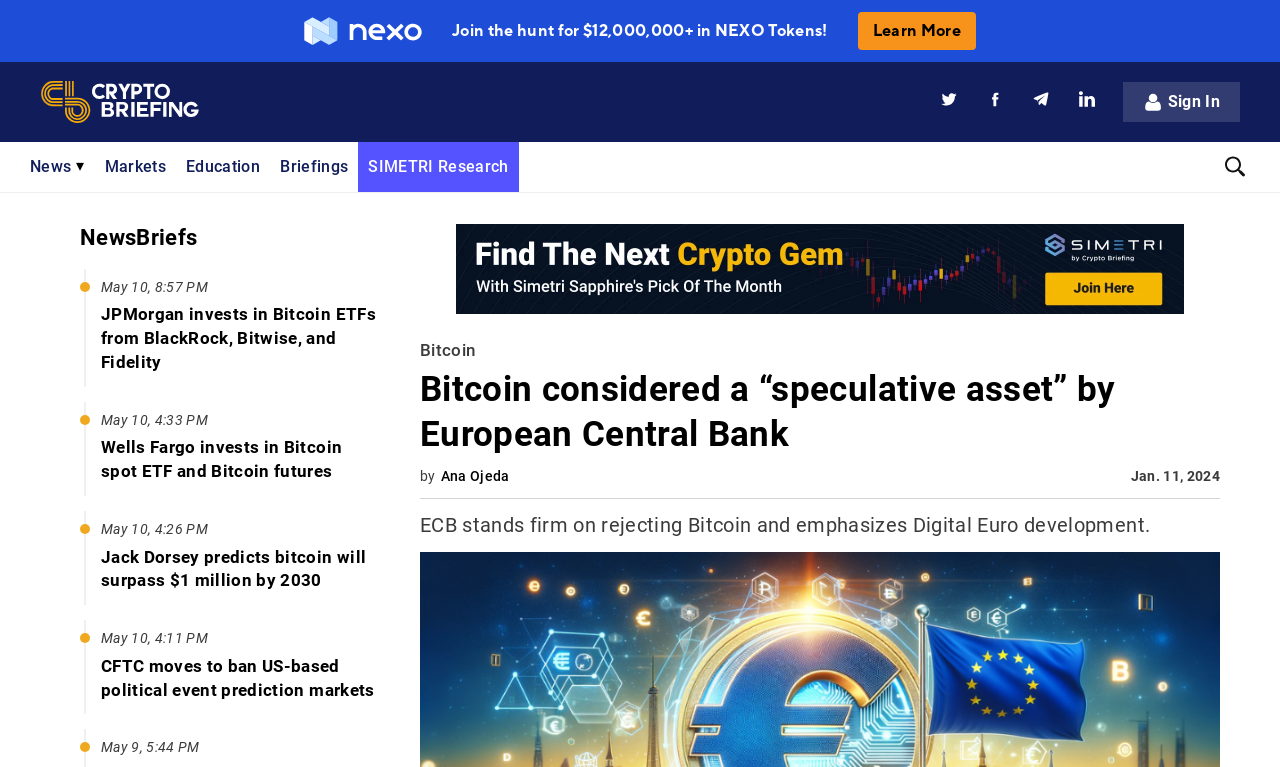Please find the bounding box coordinates of the element that needs to be clicked to perform the following instruction: "Click on the 'Learn More' button". The bounding box coordinates should be four float numbers between 0 and 1, represented as [left, top, right, bottom].

[0.67, 0.016, 0.763, 0.065]